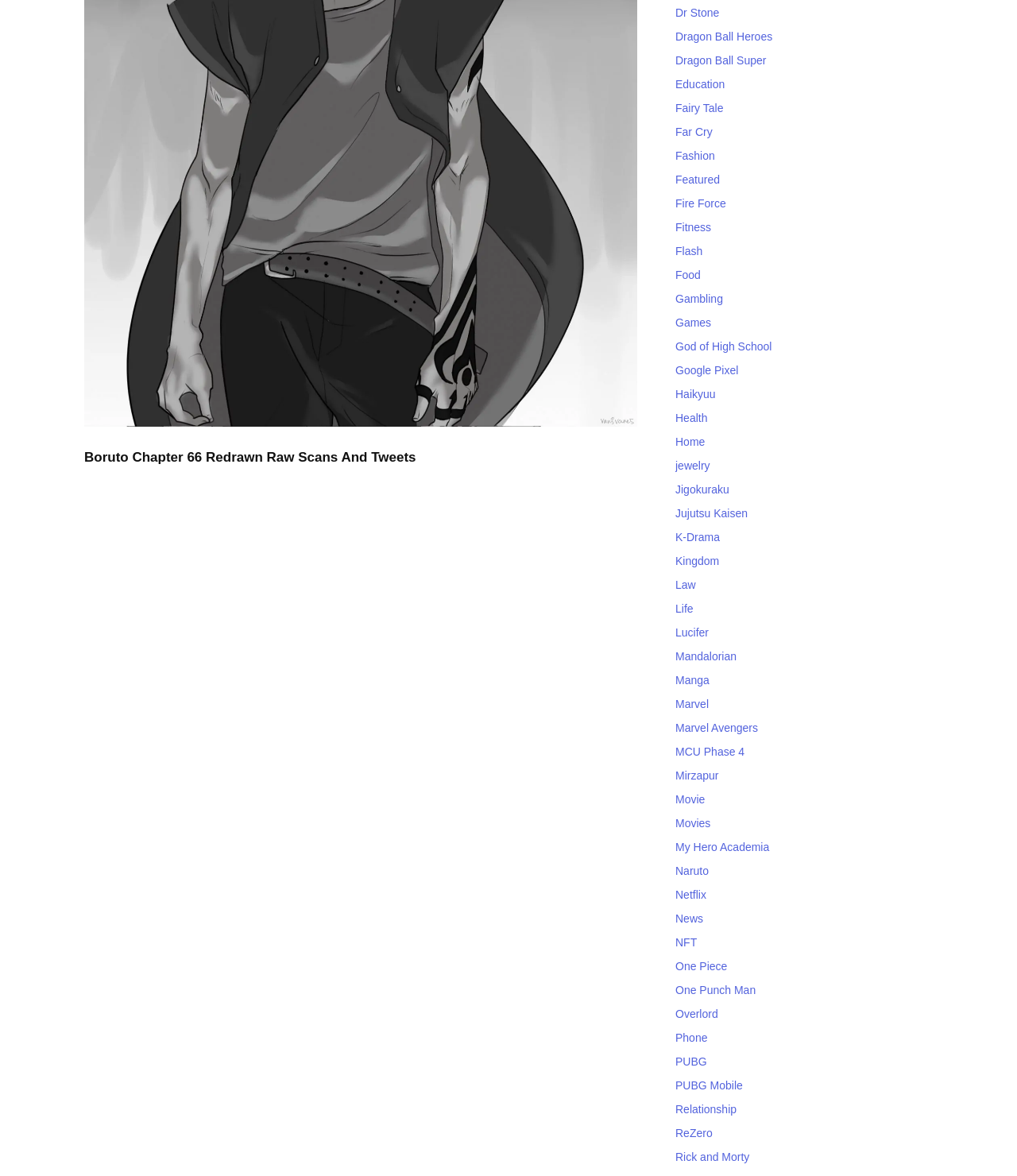Respond to the question with just a single word or phrase: 
How many categories are listed on the webpage?

At least 50